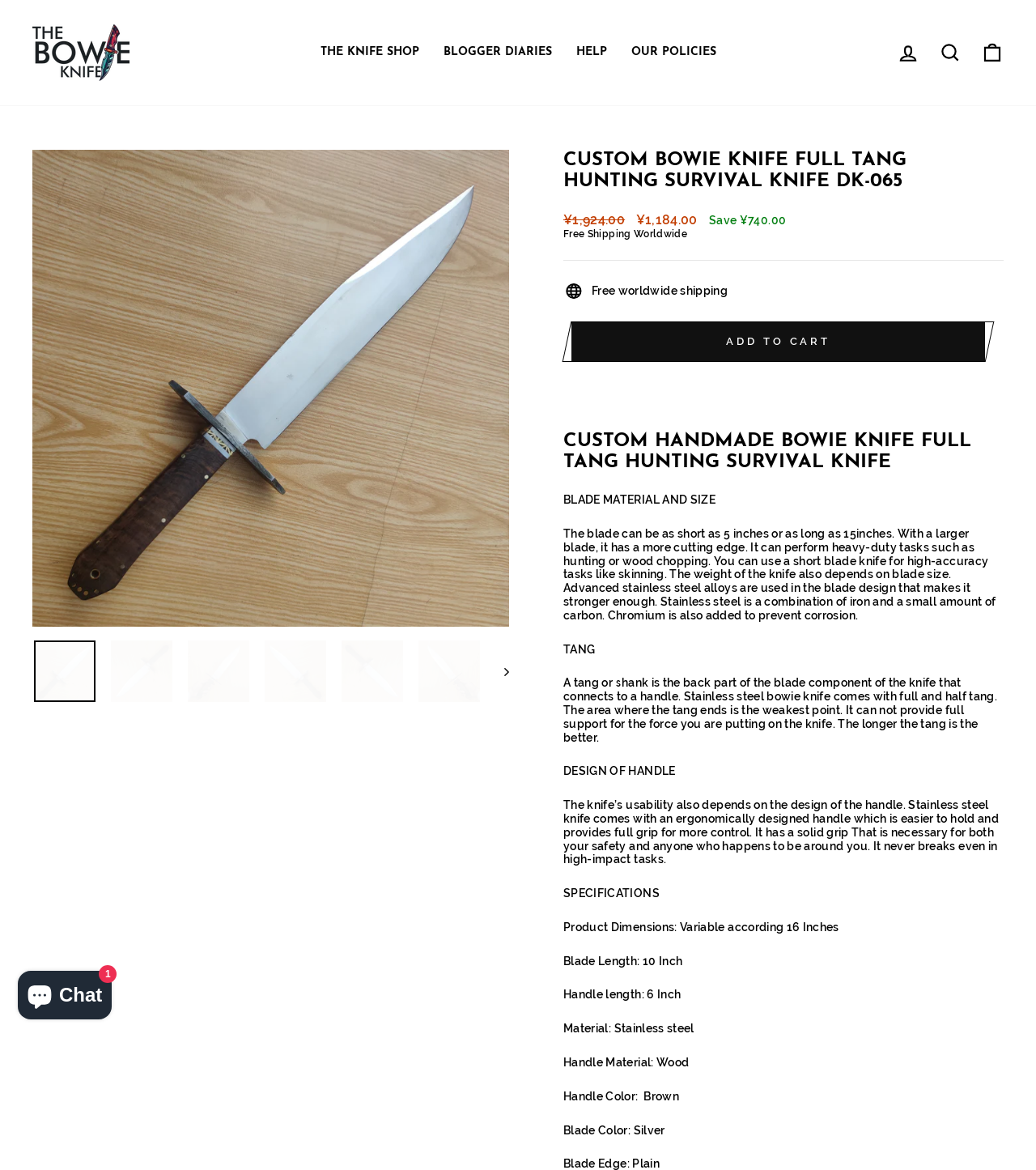What is the benefit of an ergonomically designed handle?
Please provide a detailed and thorough answer to the question.

The answer can be found in the section where the design of the handle is described. An ergonomically designed handle is easier to hold and provides full grip for more control, which is necessary for both your safety and anyone who happens to be around you.